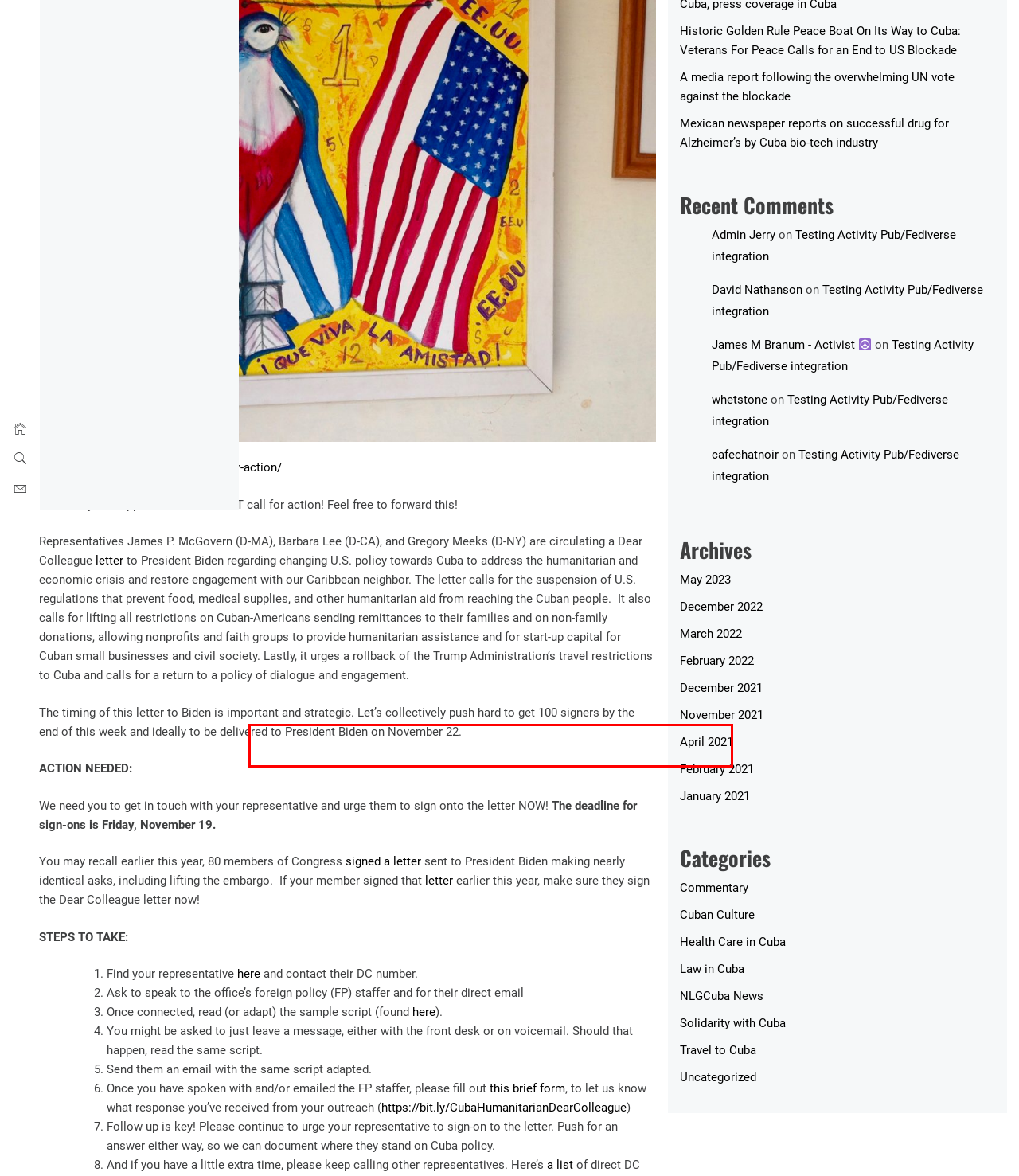Identify the text inside the red bounding box on the provided webpage screenshot by performing OCR.

We need you to get in touch with your representative and urge them to sign onto the letter NOW! The deadline for sign-ons is Friday, November 19.